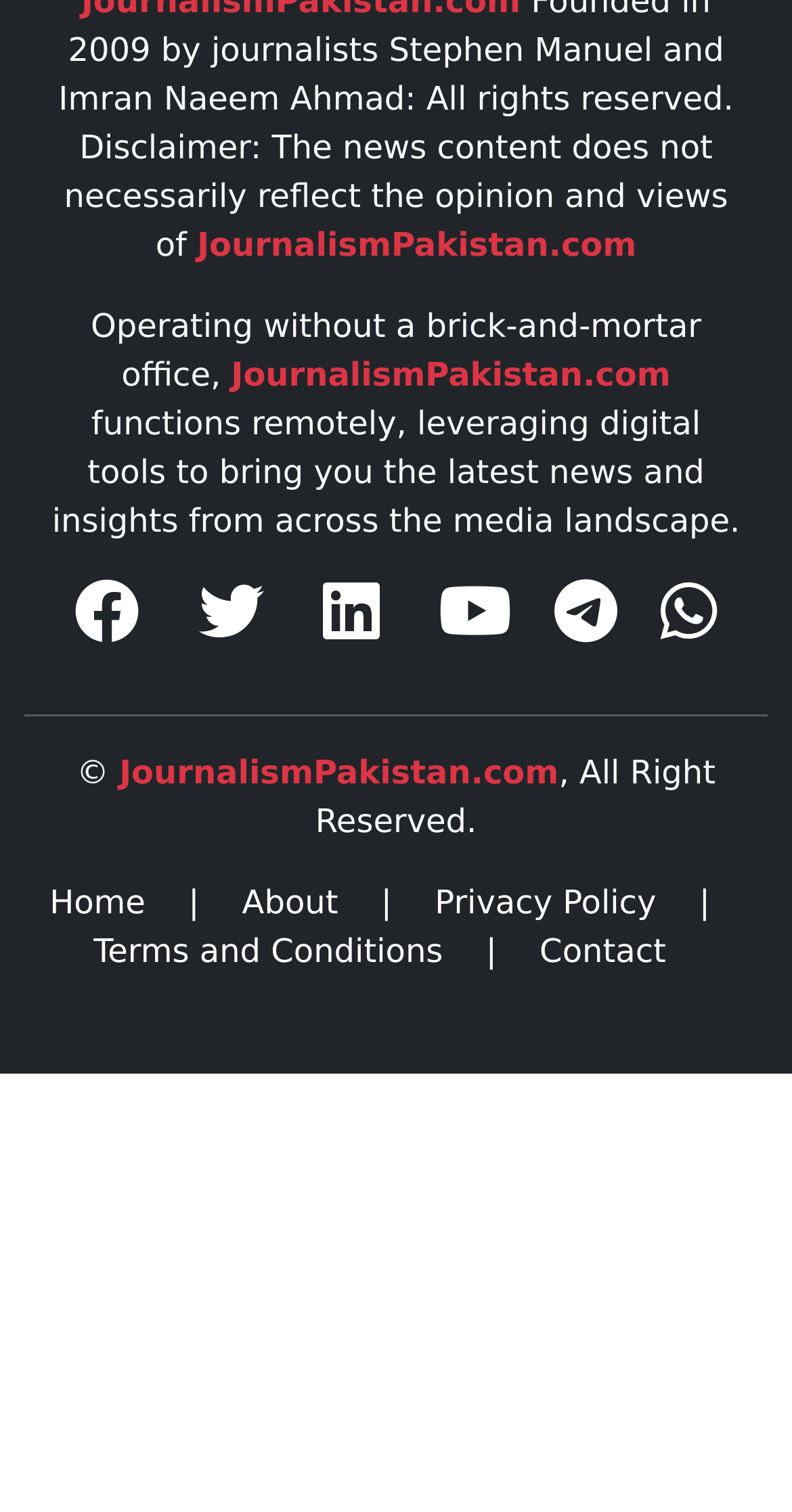Identify the bounding box for the UI element that is described as follows: "Screenshots".

None